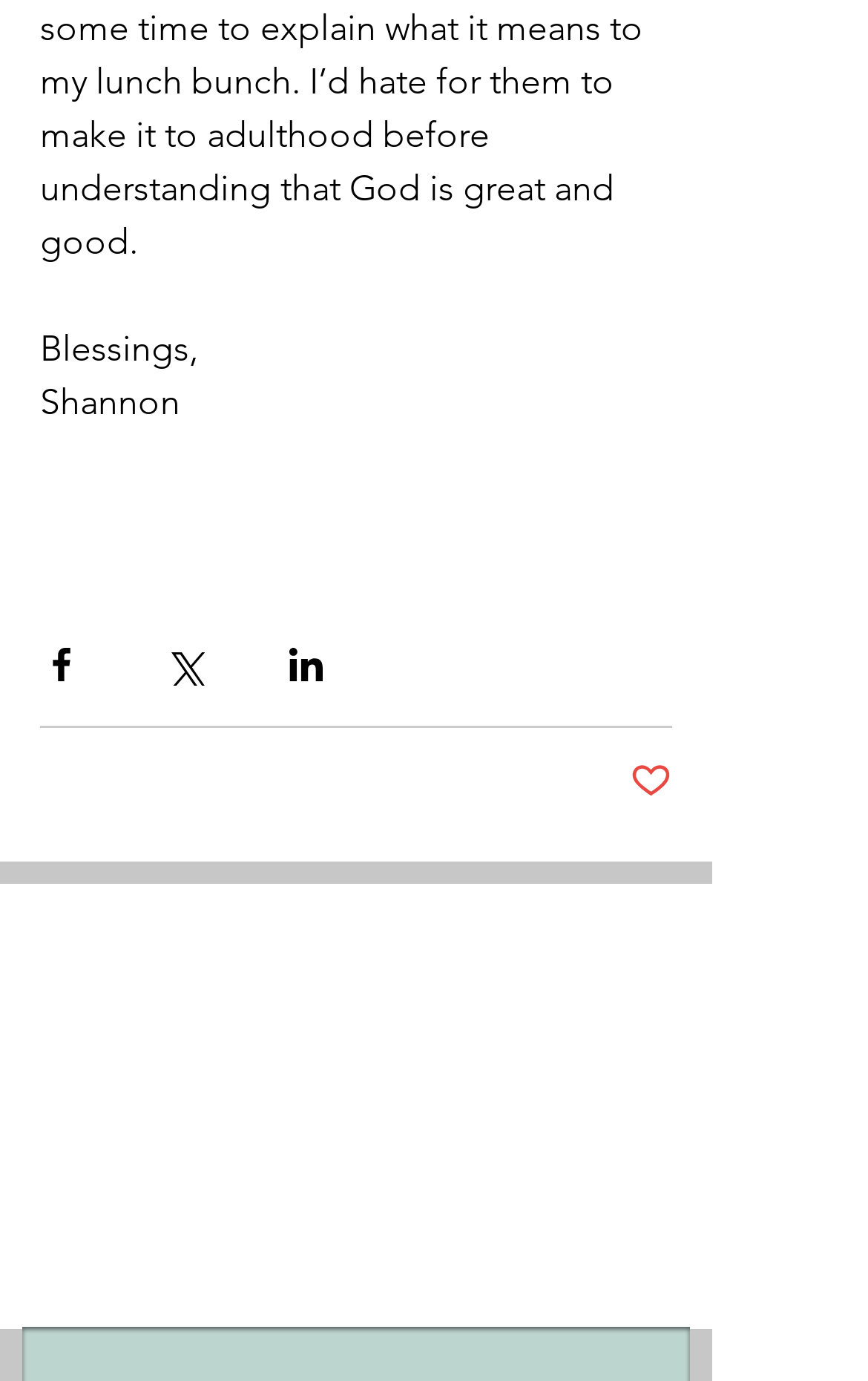What is the name of the person mentioned?
By examining the image, provide a one-word or phrase answer.

Shannon